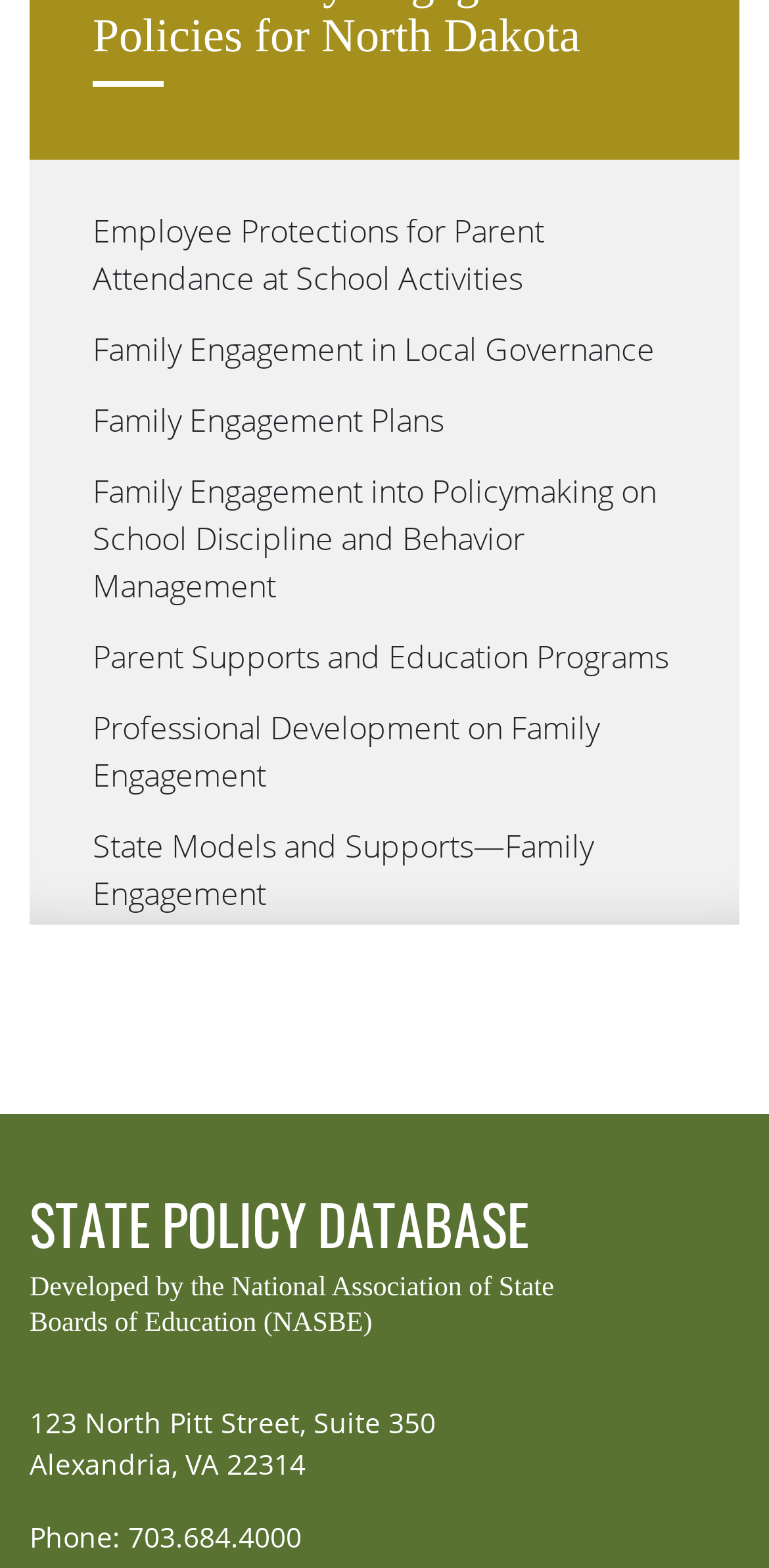Identify the bounding box coordinates for the region of the element that should be clicked to carry out the instruction: "View Employee Protections for Parent Attendance at School Activities". The bounding box coordinates should be four float numbers between 0 and 1, i.e., [left, top, right, bottom].

[0.121, 0.134, 0.708, 0.192]